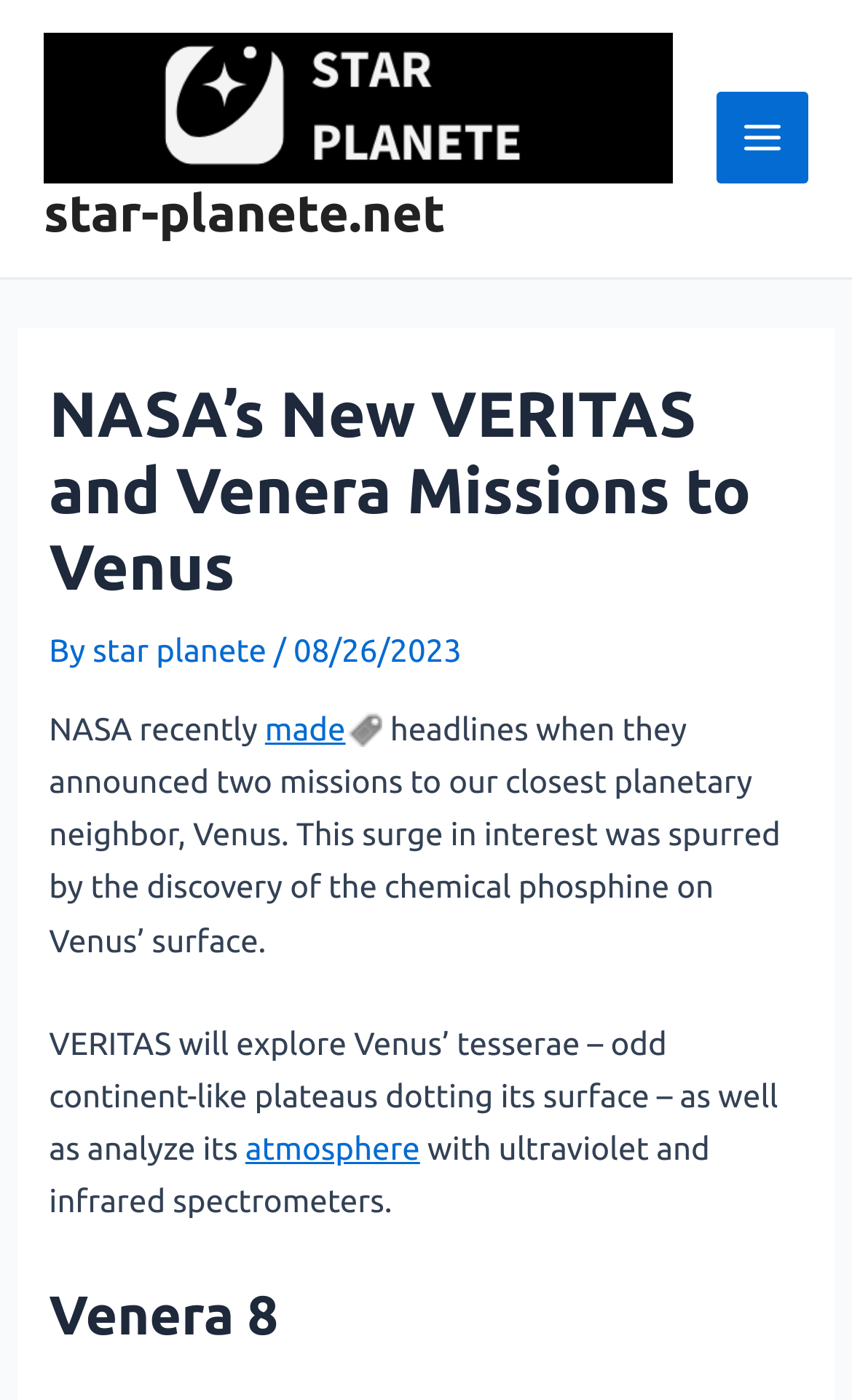Please predict the bounding box coordinates (top-left x, top-left y, bottom-right x, bottom-right y) for the UI element in the screenshot that fits the description: Main Menu

[0.841, 0.066, 0.949, 0.132]